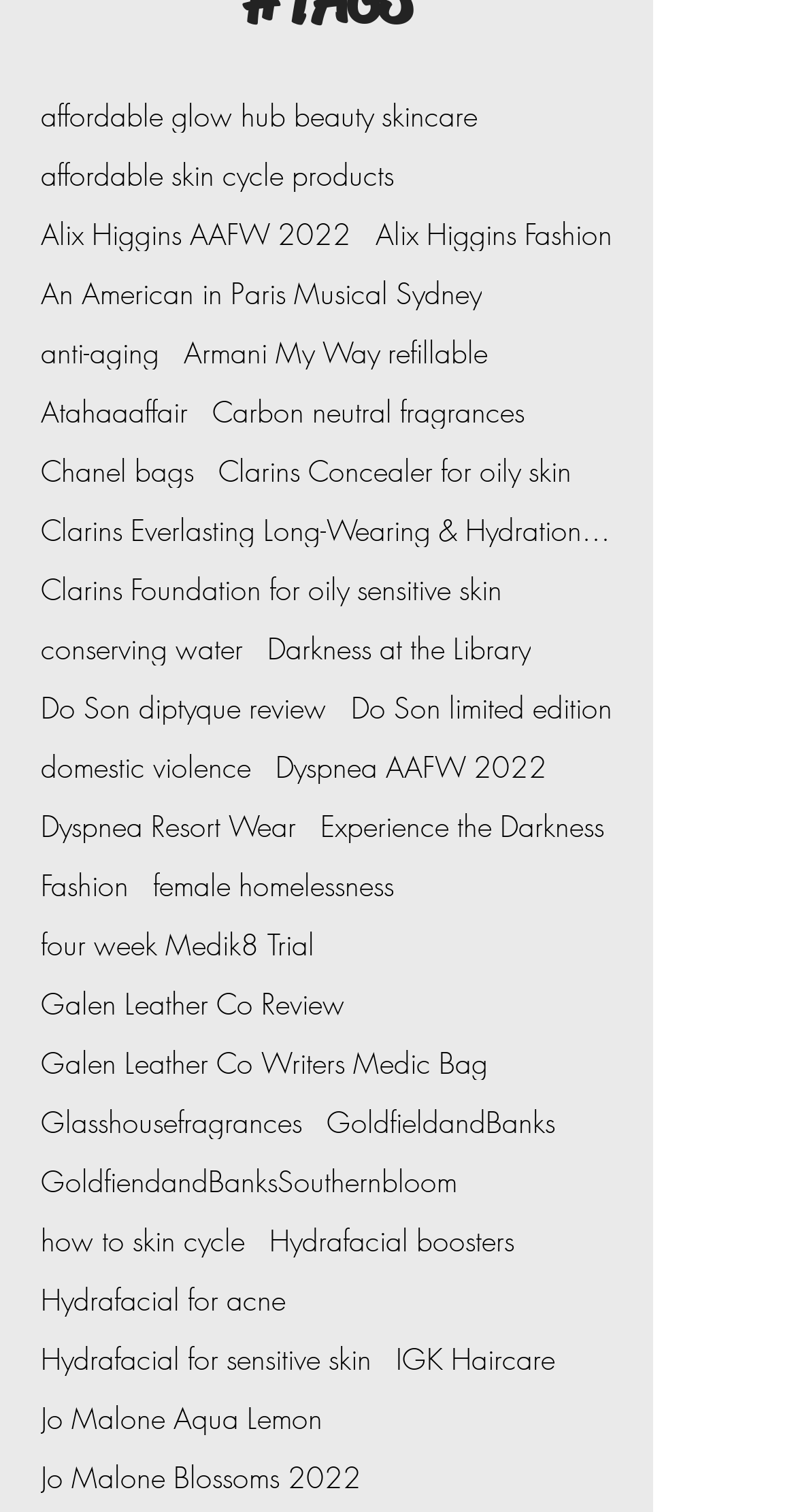Please mark the clickable region by giving the bounding box coordinates needed to complete this instruction: "Visit Alix Higgins AAFW 2022".

[0.051, 0.143, 0.441, 0.166]